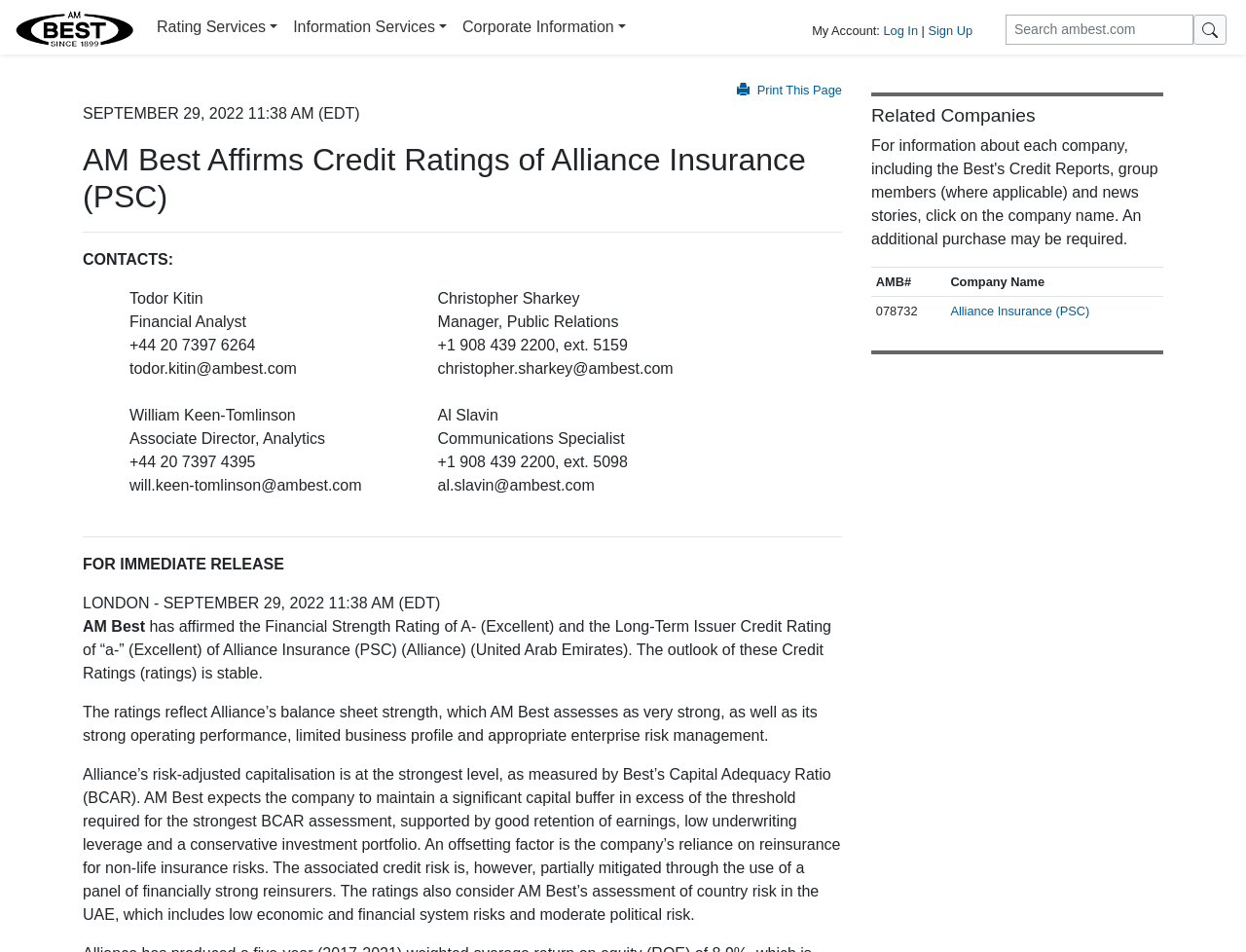Extract the bounding box coordinates for the UI element described by the text: "aria-label="Search" name="btnG"". The coordinates should be in the form of [left, top, right, bottom] with values between 0 and 1.

[0.958, 0.015, 0.984, 0.047]